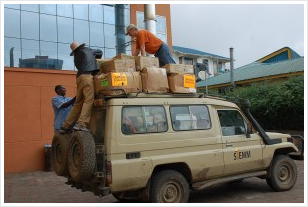Describe all the elements visible in the image meticulously.

The image depicts a scene where a group of individuals is engaged in loading boxes onto the roof of a beige SUV, often used in rugged terrains. One person, seemingly in charge, carefully places a box on top while another assists from the side. The vehicle is parked in front of a building characterized by large windows and a modern design, contrasting with the vintage look of the SUV. Surrounding them are boxes labeled with bright yellow stickers, indicating their contents or destination. This action takes place in a likely urban environment, hinting at a logistical effort related to a medical mission, where supplies are being prepared for transport. The atmosphere reflects teamwork and urgency, indicative of the preparation involved in delivering essential materials for humanitarian work, possibly in a setting like Tanzania, as suggested in the accompanying text.